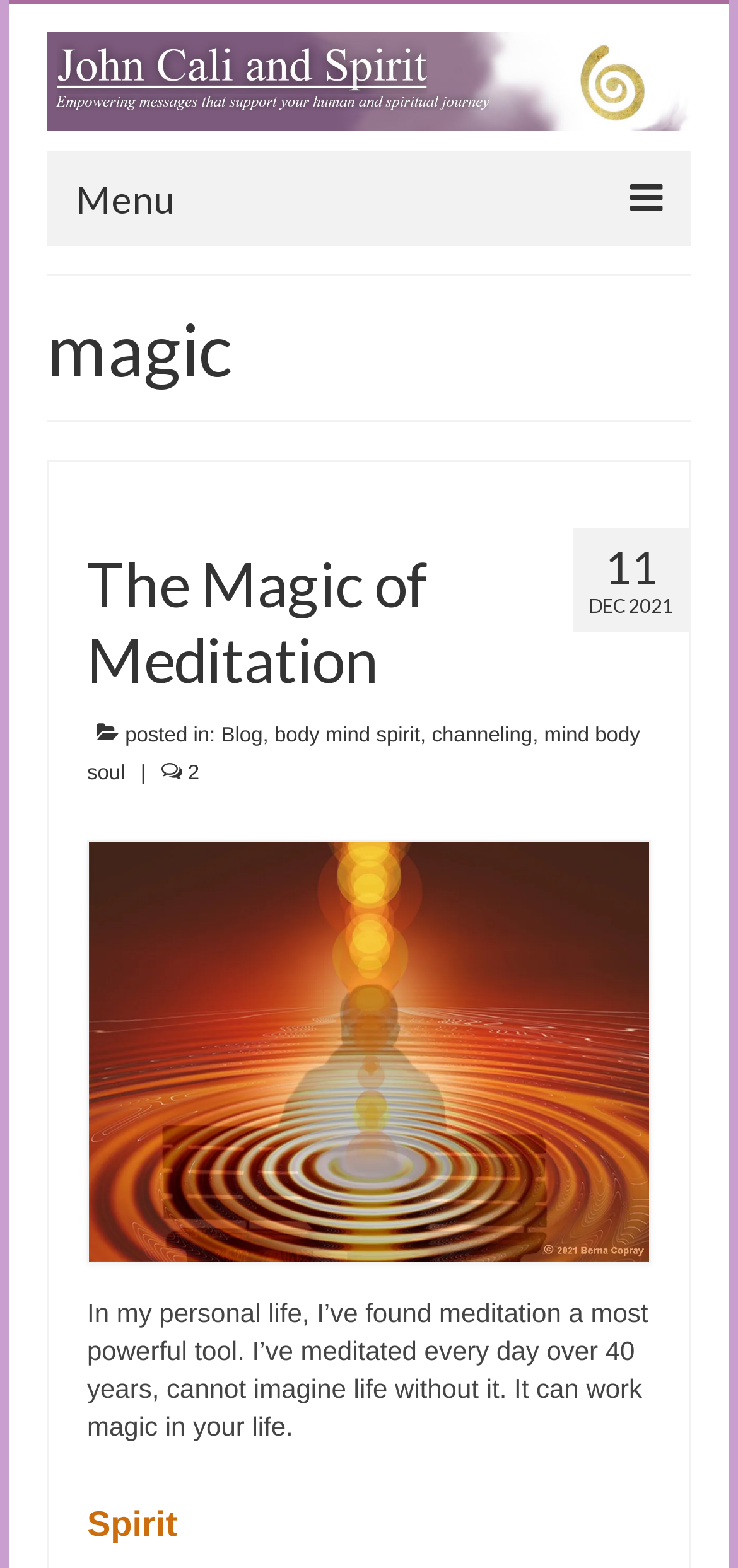Answer in one word or a short phrase: 
What is the title of the first blog post?

The Magic of Meditation